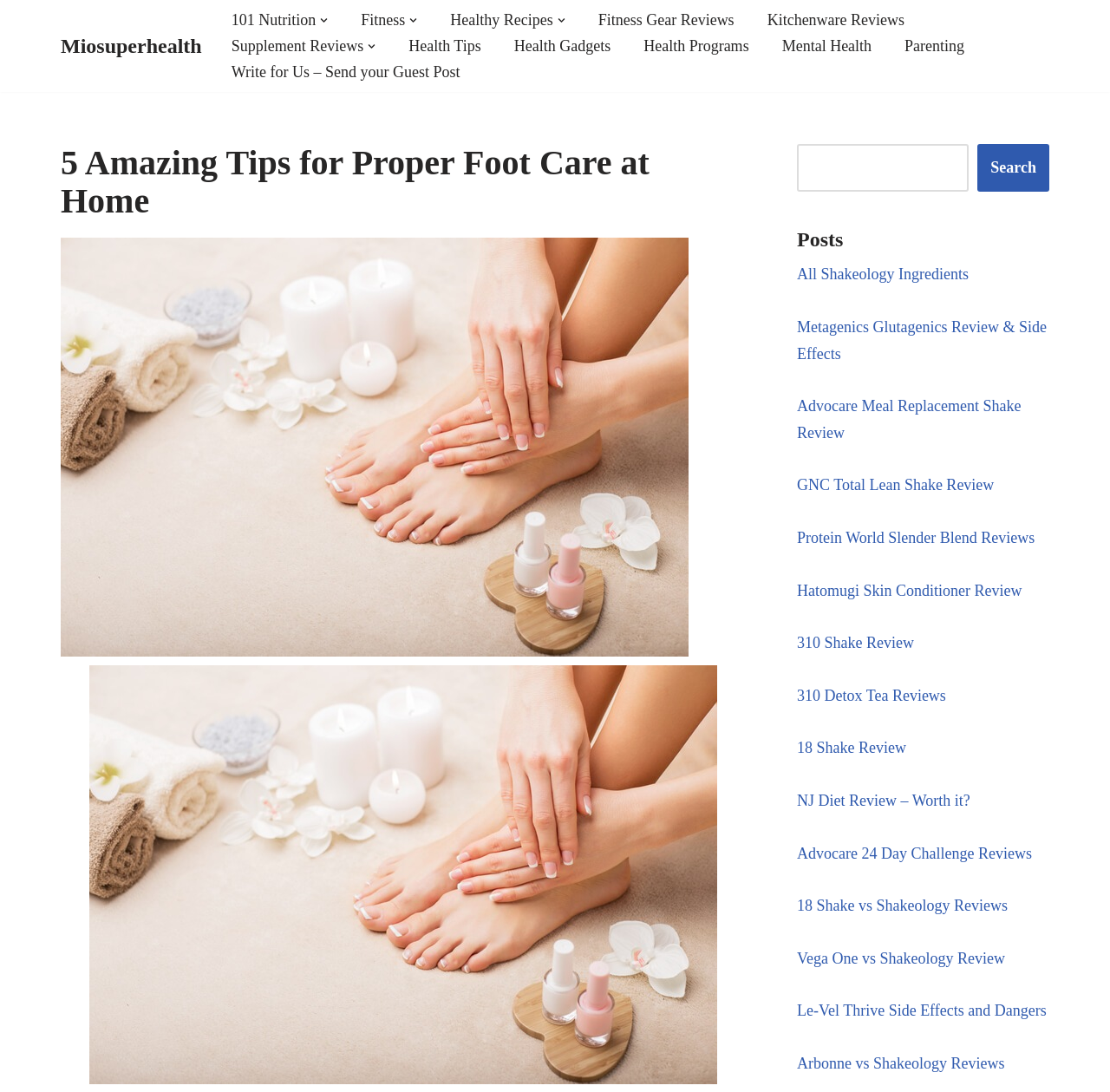How many search results are displayed on the webpage?
Using the visual information, reply with a single word or short phrase.

18